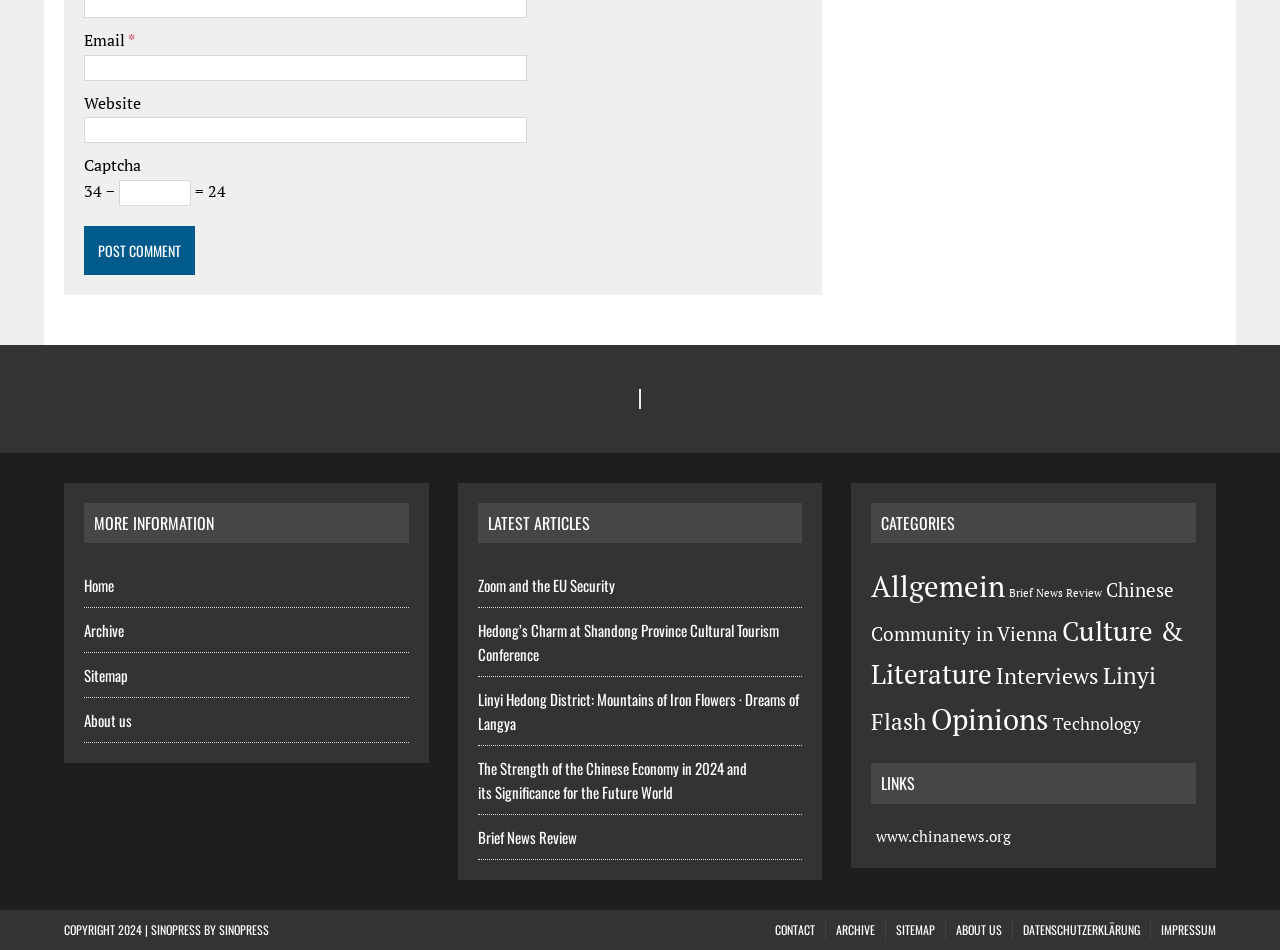Determine the bounding box for the described HTML element: "parent_node: Email * name="email"". Ensure the coordinates are four float numbers between 0 and 1 in the format [left, top, right, bottom].

[0.066, 0.058, 0.412, 0.085]